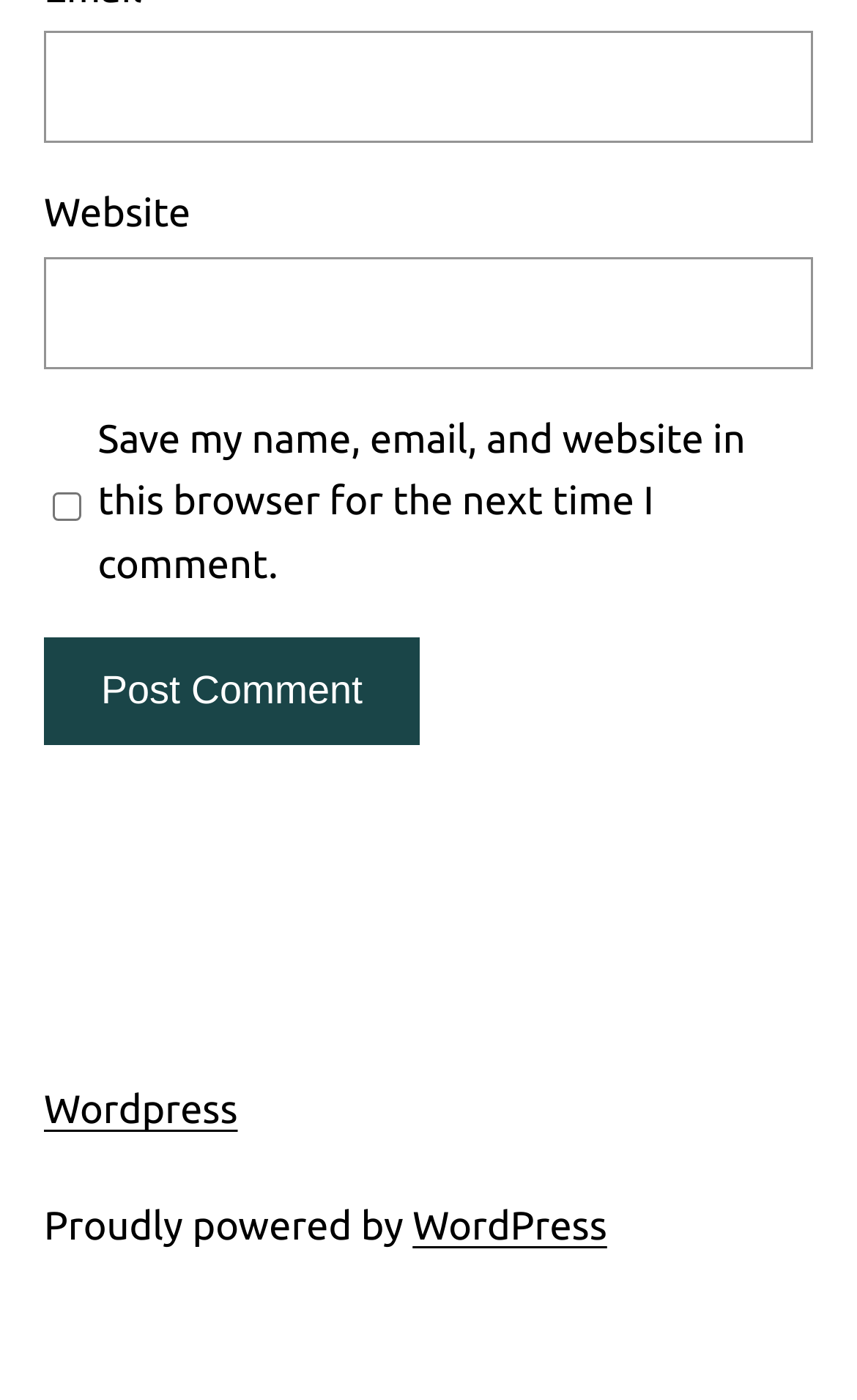Given the following UI element description: "Wordpress", find the bounding box coordinates in the webpage screenshot.

[0.051, 0.777, 0.277, 0.808]